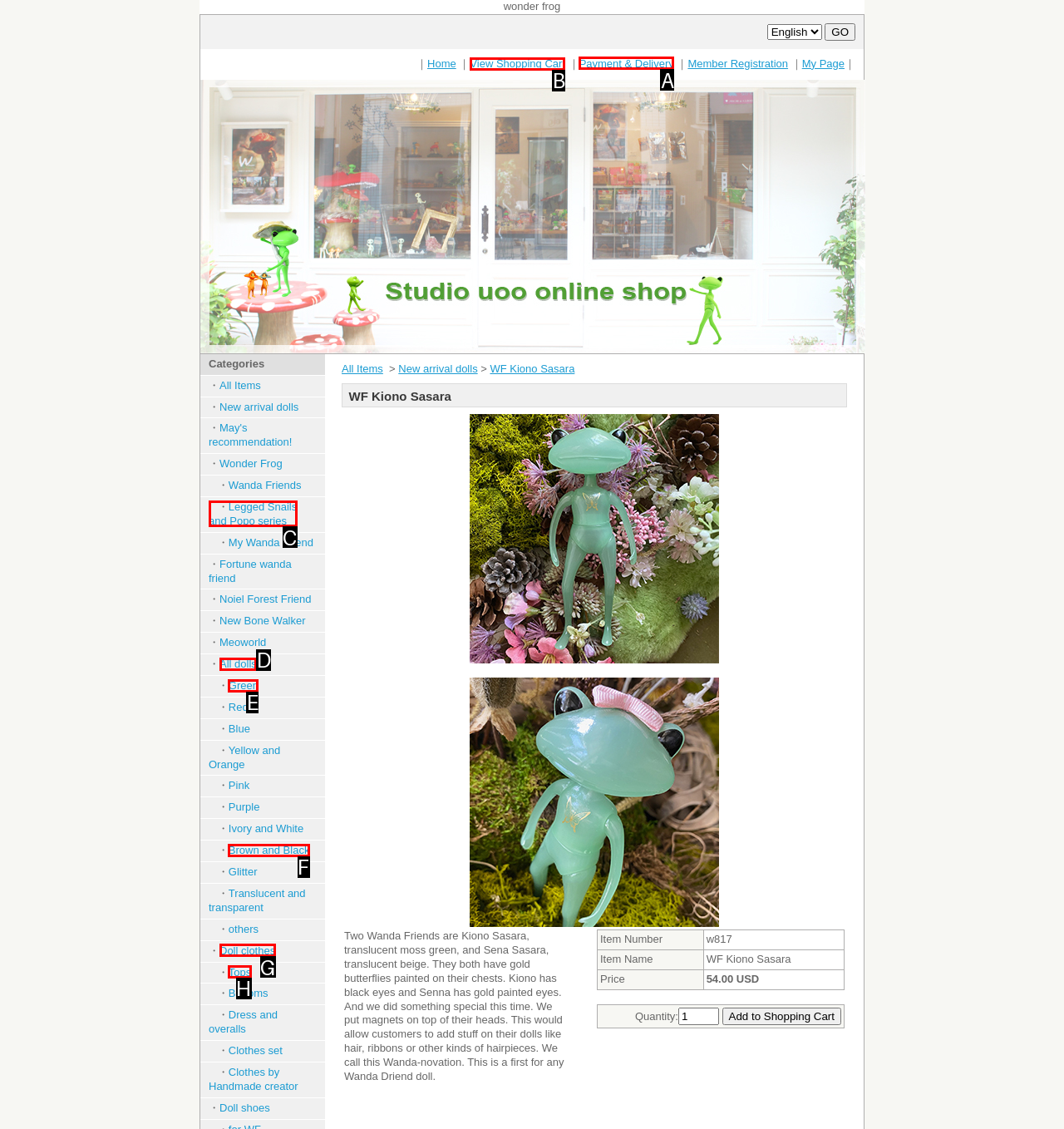Which UI element should you click on to achieve the following task: View shopping cart? Provide the letter of the correct option.

B